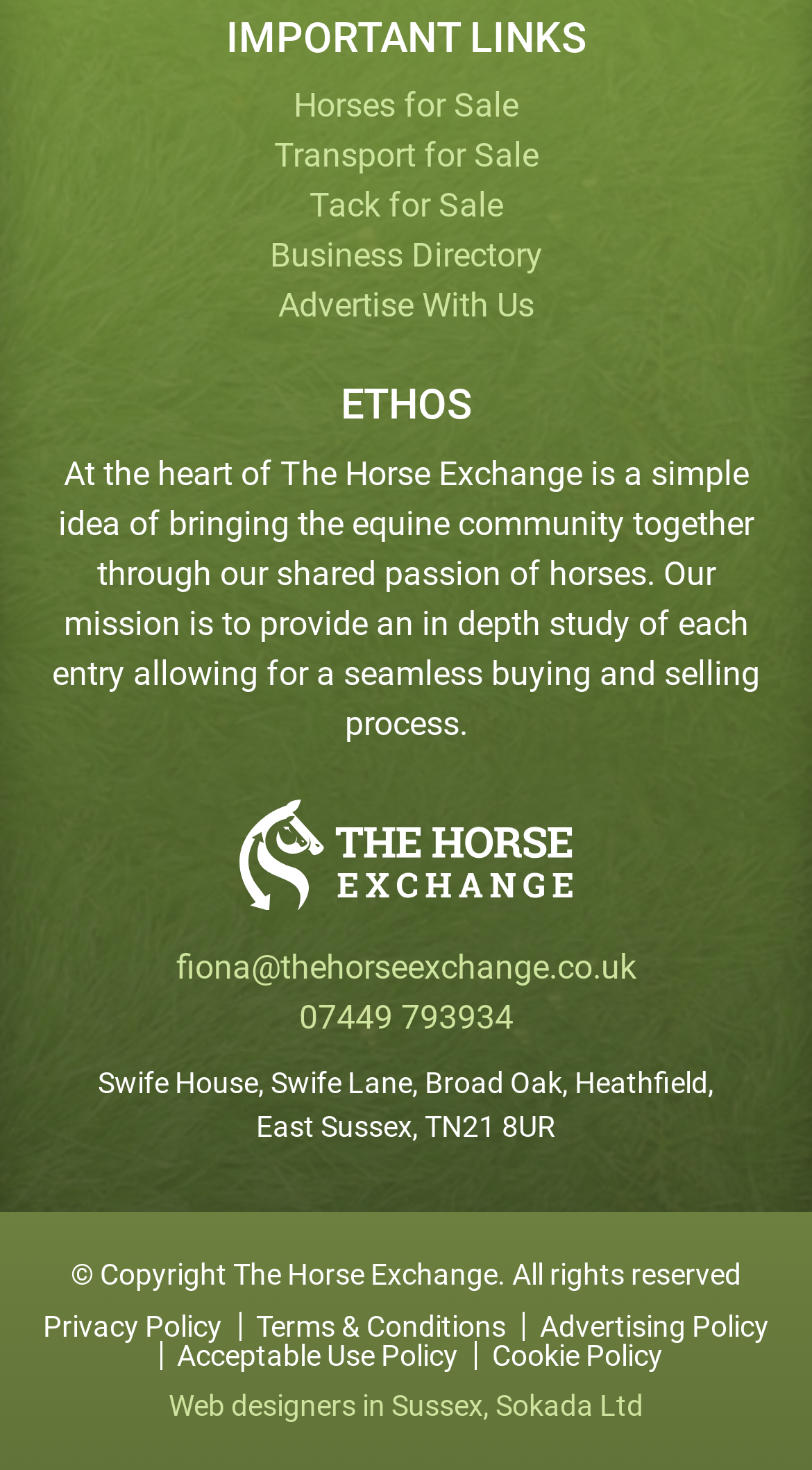Please specify the bounding box coordinates of the clickable region necessary for completing the following instruction: "Visit Sokada Ltd website". The coordinates must consist of four float numbers between 0 and 1, i.e., [left, top, right, bottom].

[0.61, 0.944, 0.792, 0.967]